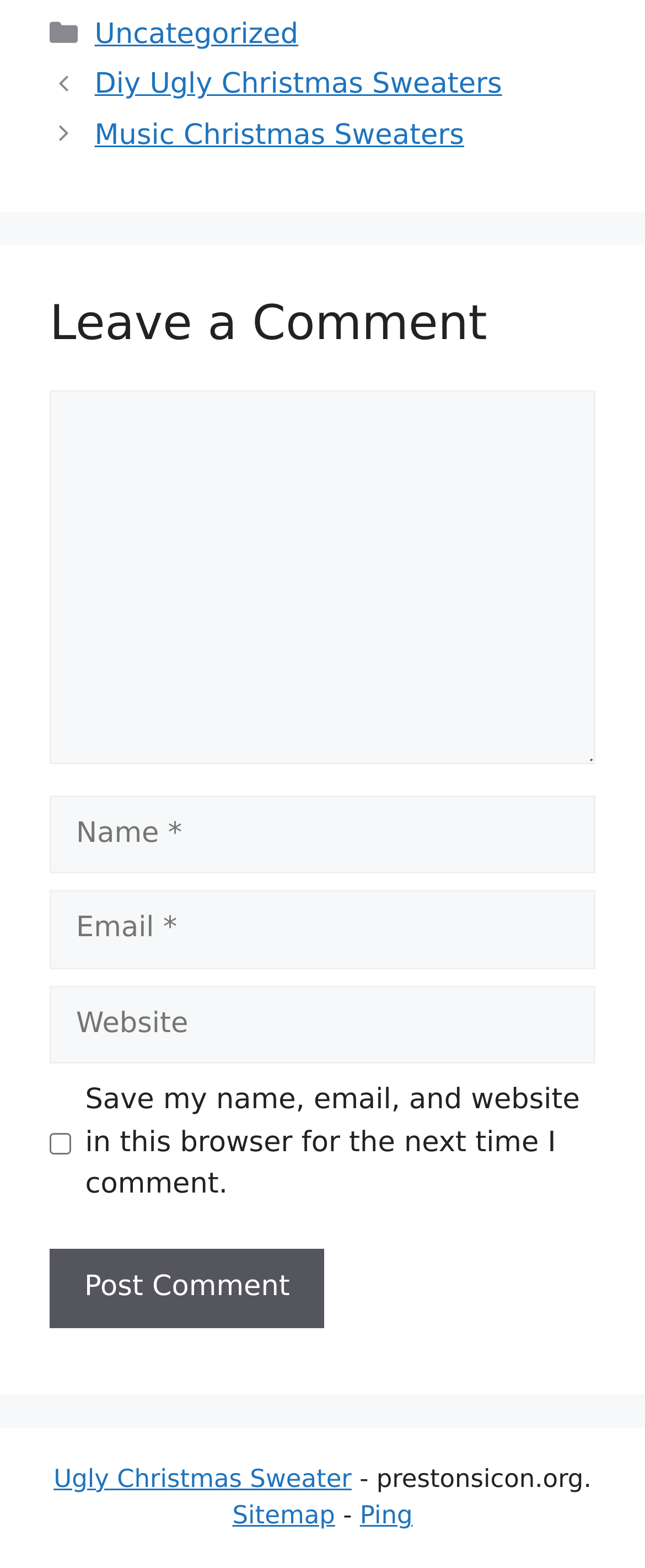Provide a one-word or short-phrase answer to the question:
What is the purpose of the checkbox?

Save comment information